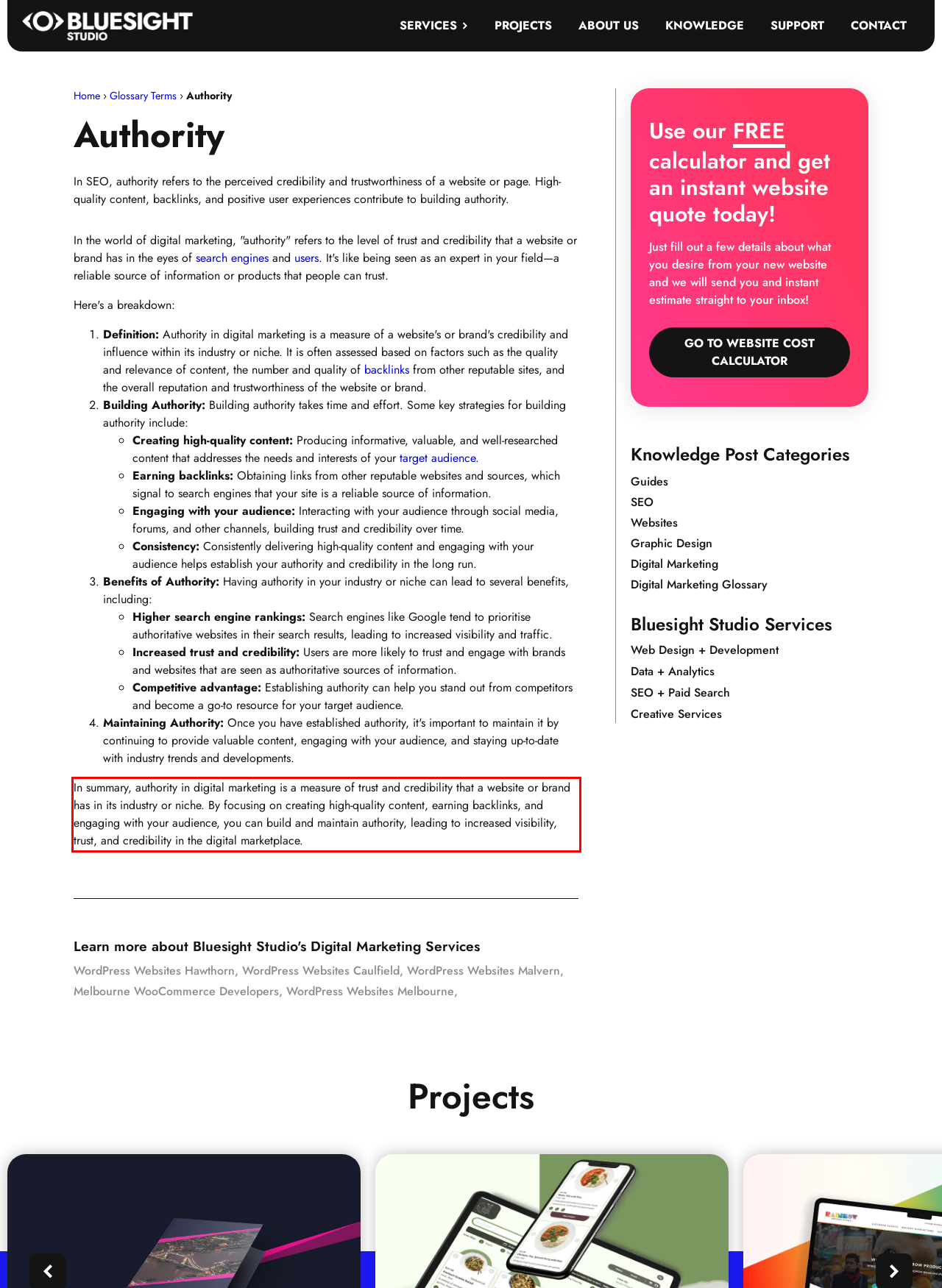Locate the red bounding box in the provided webpage screenshot and use OCR to determine the text content inside it.

In summary, authority in digital marketing is a measure of trust and credibility that a website or brand has in its industry or niche. By focusing on creating high-quality content, earning backlinks, and engaging with your audience, you can build and maintain authority, leading to increased visibility, trust, and credibility in the digital marketplace.